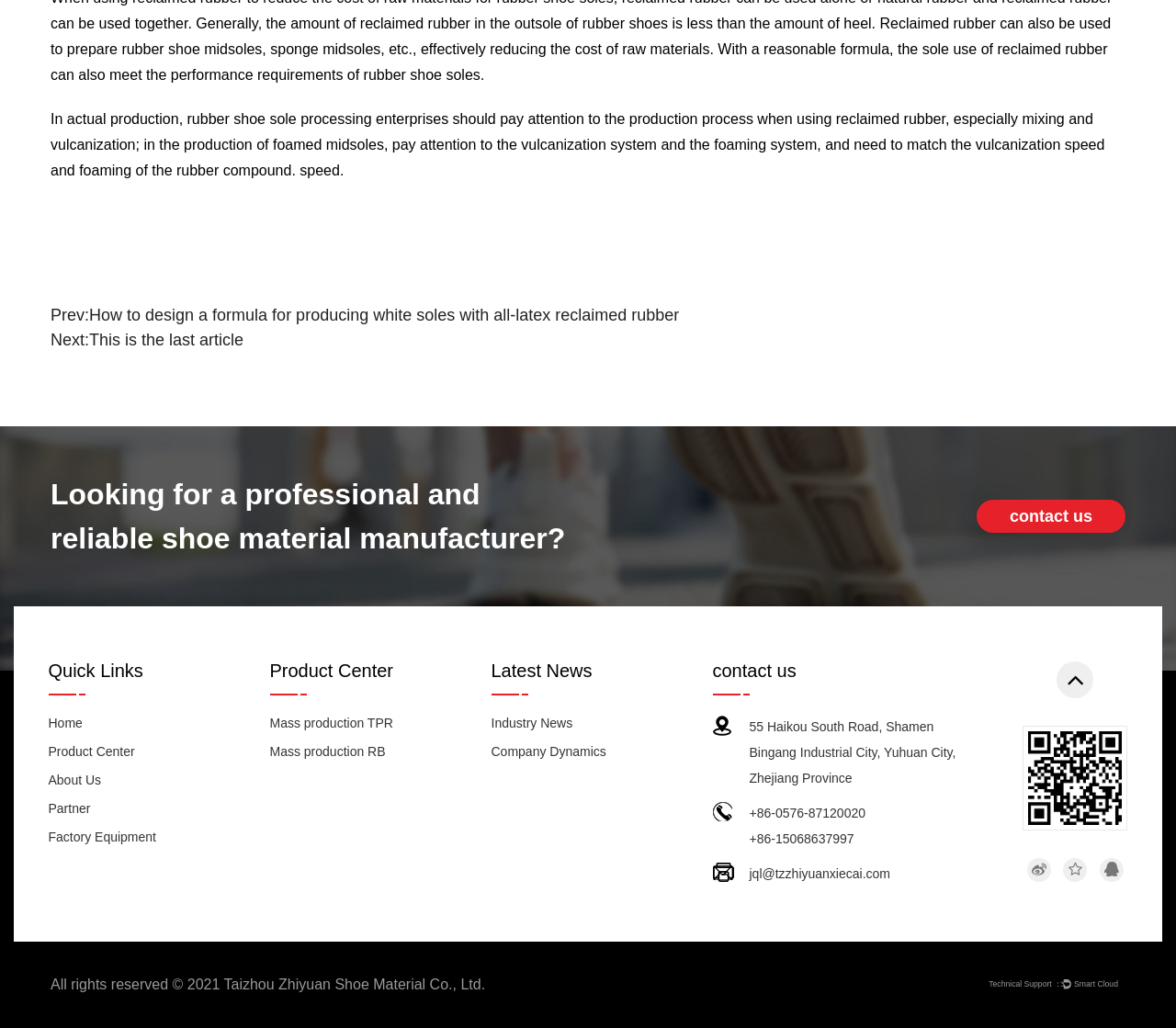Can you show the bounding box coordinates of the region to click on to complete the task described in the instruction: "Click on 'How to design a formula for producing white soles with all-latex reclaimed rubber'"?

[0.076, 0.297, 0.578, 0.315]